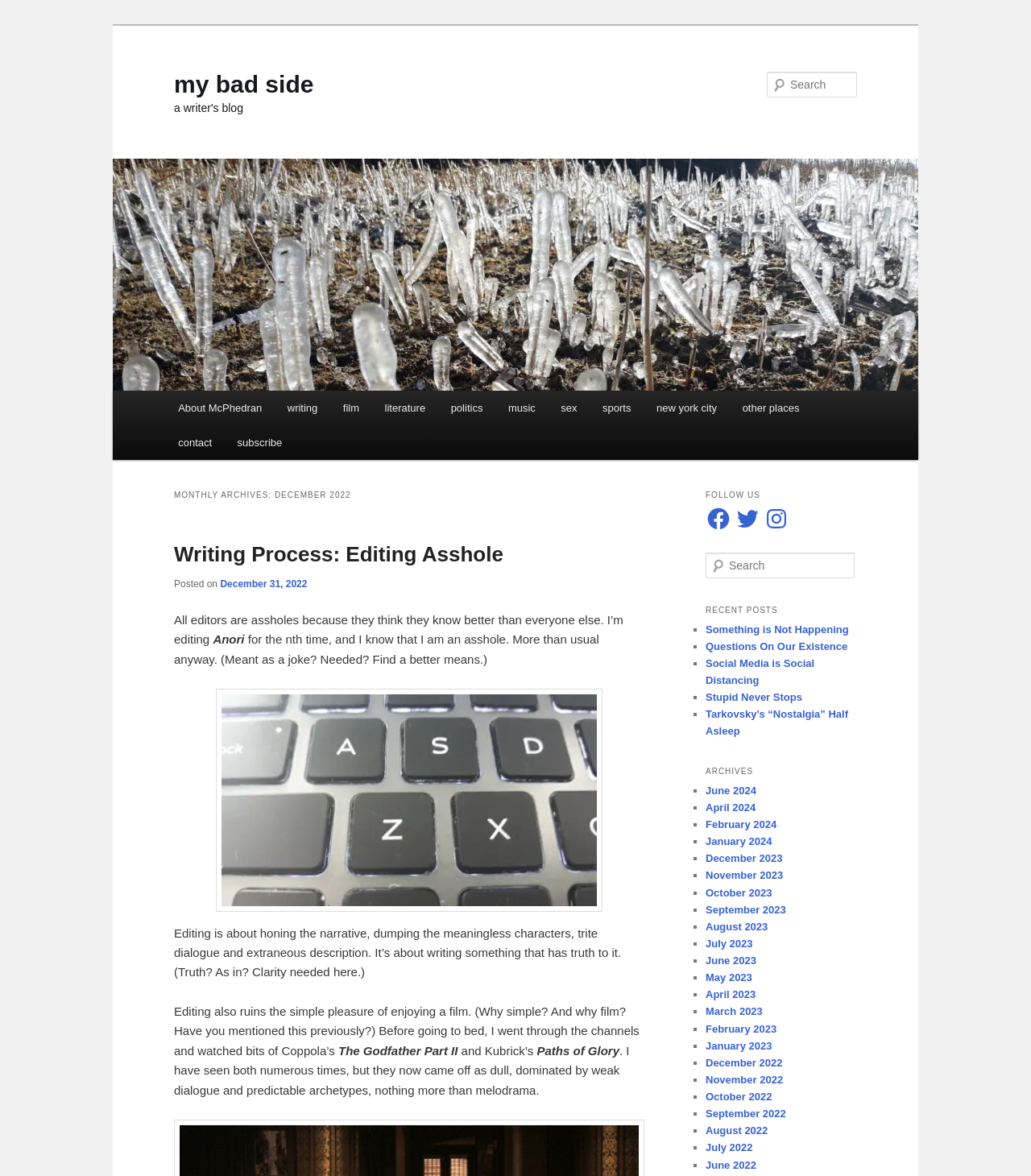Specify the bounding box coordinates for the region that must be clicked to perform the given instruction: "Go to About McPhedran page".

[0.16, 0.332, 0.266, 0.362]